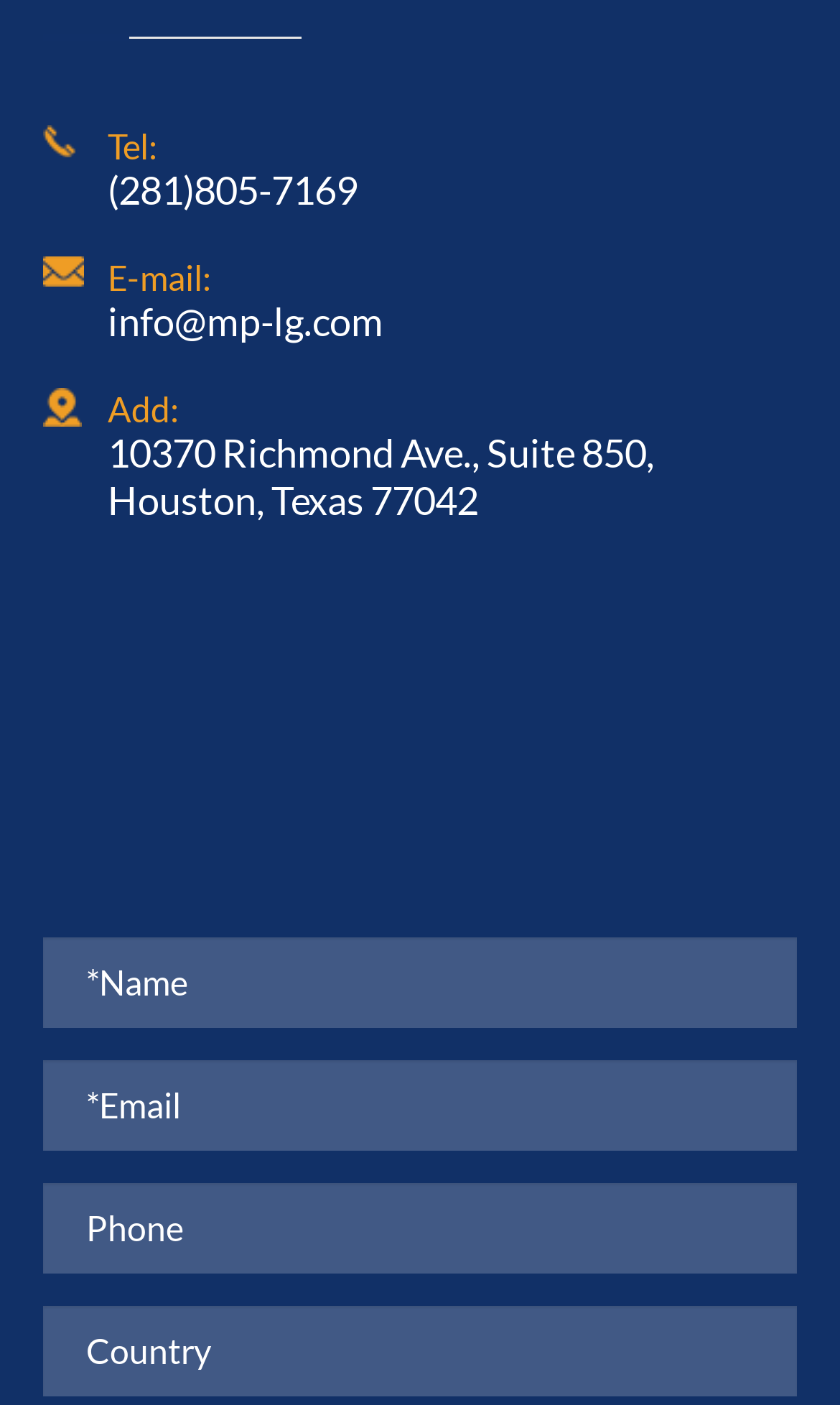Consider the image and give a detailed and elaborate answer to the question: 
What is the email address to contact?

The email address to contact can be found next to the 'E-mail:' label, which is a link that can be clicked to send an email.